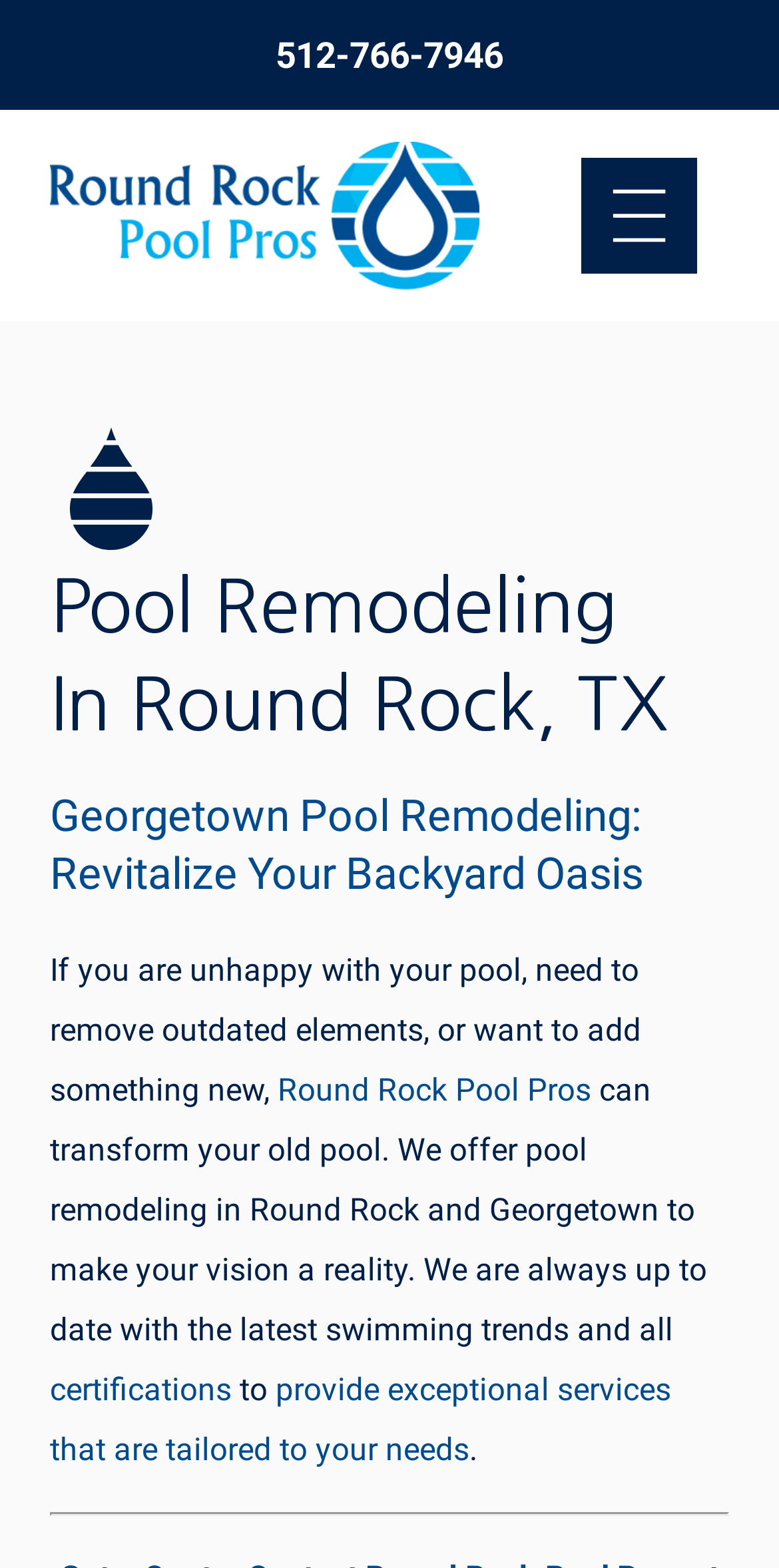What is the purpose of the company's services?
Provide an in-depth and detailed answer to the question.

I found the purpose of the company's services by reading the static text element that says 'can transform your old pool' which indicates that the company's services are aimed at renovating and transforming old pools.